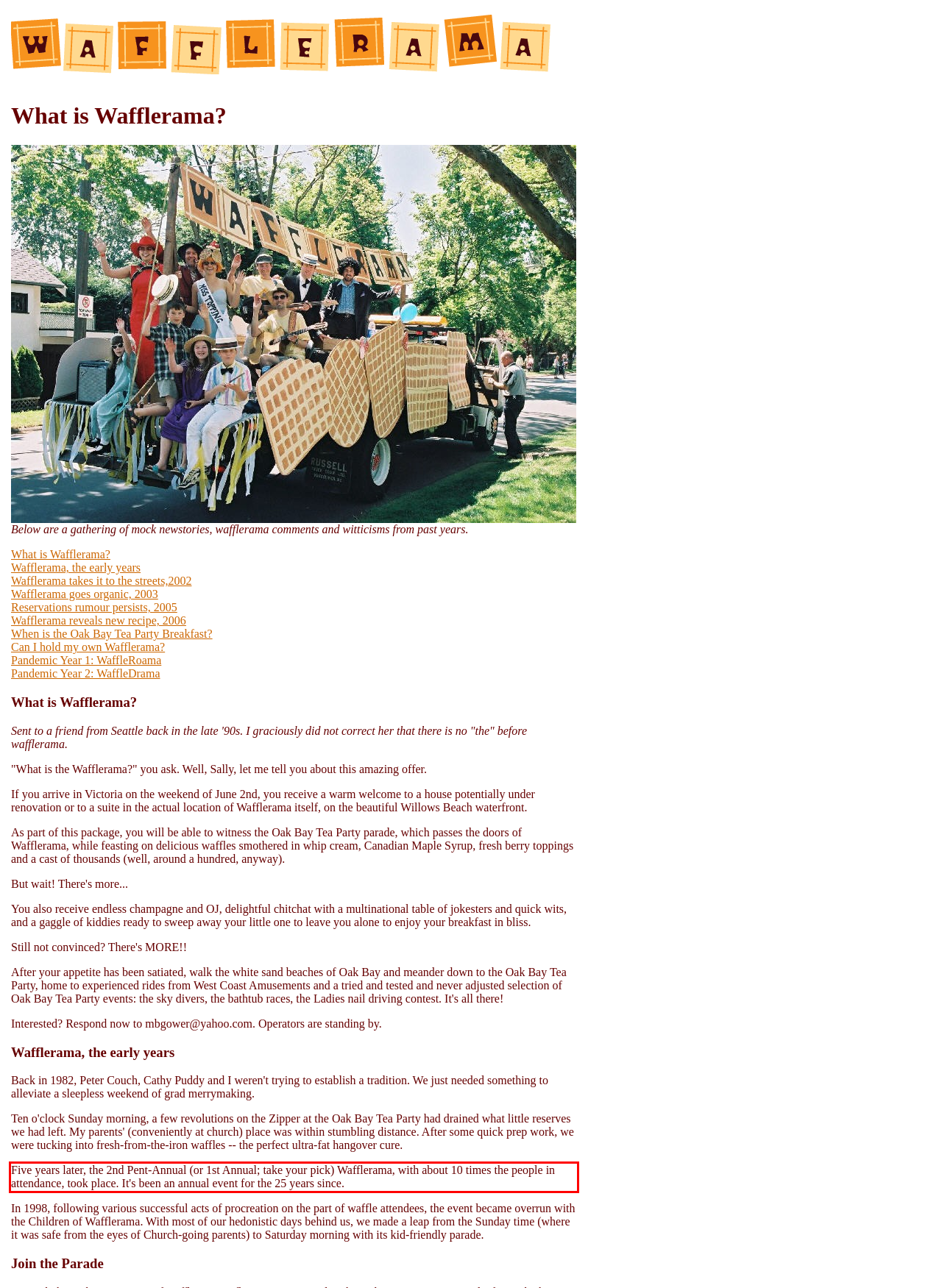Identify the text inside the red bounding box in the provided webpage screenshot and transcribe it.

Five years later, the 2nd Pent-Annual (or 1st Annual; take your pick) Wafflerama, with about 10 times the people in attendance, took place. It's been an annual event for the 25 years since.